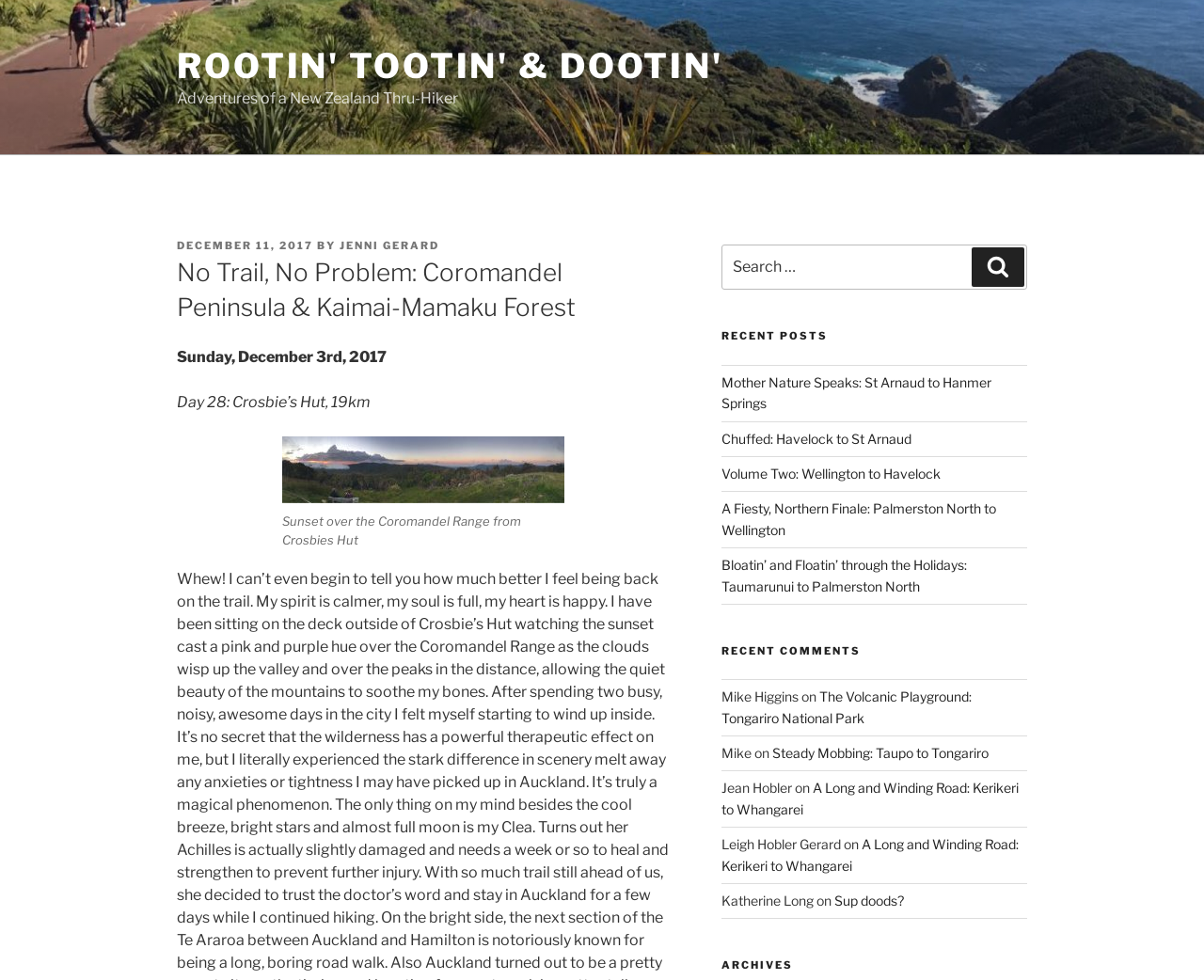Offer a comprehensive description of the webpage’s content and structure.

This webpage is a blog post titled "No Trail, No Problem: Coromandel Peninsula & Kaimai-Mamaku Forest – Rootin' Tootin' & Dootin'". At the top, there is a link to the blog's title "ROOTIN' TOOTIN' & DOOTIN'" and a subtitle "Adventures of a New Zealand Thru-Hiker". Below the title, there is a header section with information about the post, including the date "DECEMBER 11, 2017", the author "JENNI GERARD", and the title of the post again.

The main content of the post starts with a heading "No Trail, No Problem: Coromandel Peninsula & Kaimai-Mamaku Forest" followed by a series of paragraphs describing the author's adventure. There is an image on the right side of the text, with a caption "Sunset over the Coromandel Range from Crosbies Hut".

On the right side of the page, there is a search bar with a label "Search for:" and a button "Search". Below the search bar, there are three sections: "RECENT POSTS", "RECENT COMMENTS", and "ARCHIVES". The "RECENT POSTS" section lists five links to other blog posts, while the "RECENT COMMENTS" section lists five comments with the names of the commenters and the titles of the posts they commented on. The "ARCHIVES" section is a heading with no content below it.